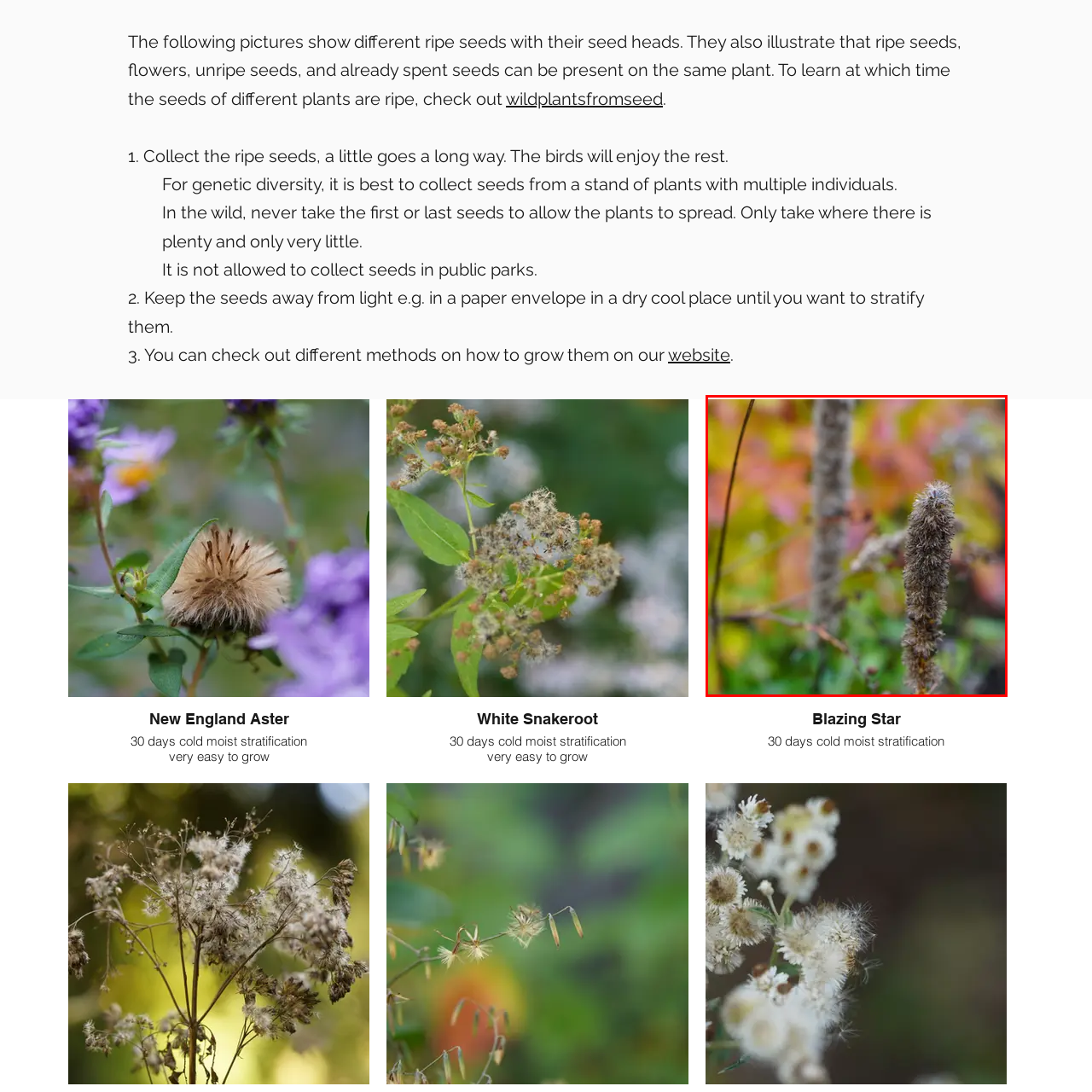Give a detailed account of the picture within the red bounded area.

The image features a close-up of the seed head of the Blazing Star (likely Liatris), showcasing its unique, tufted structure. The plant produces dense clusters of small, hairy seeds that are characteristic of the species. In the background, vibrant autumn colors, including shades of orange and red, create a stunning contrast, enhancing the natural beauty of the scene. This setting reflects a typical garden environment where such perennial plants thrive, particularly during the seed-setting phase. Blazing Star is noted for its resilience and is often recommended for easy cultivation, making it a favorite among gardeners.